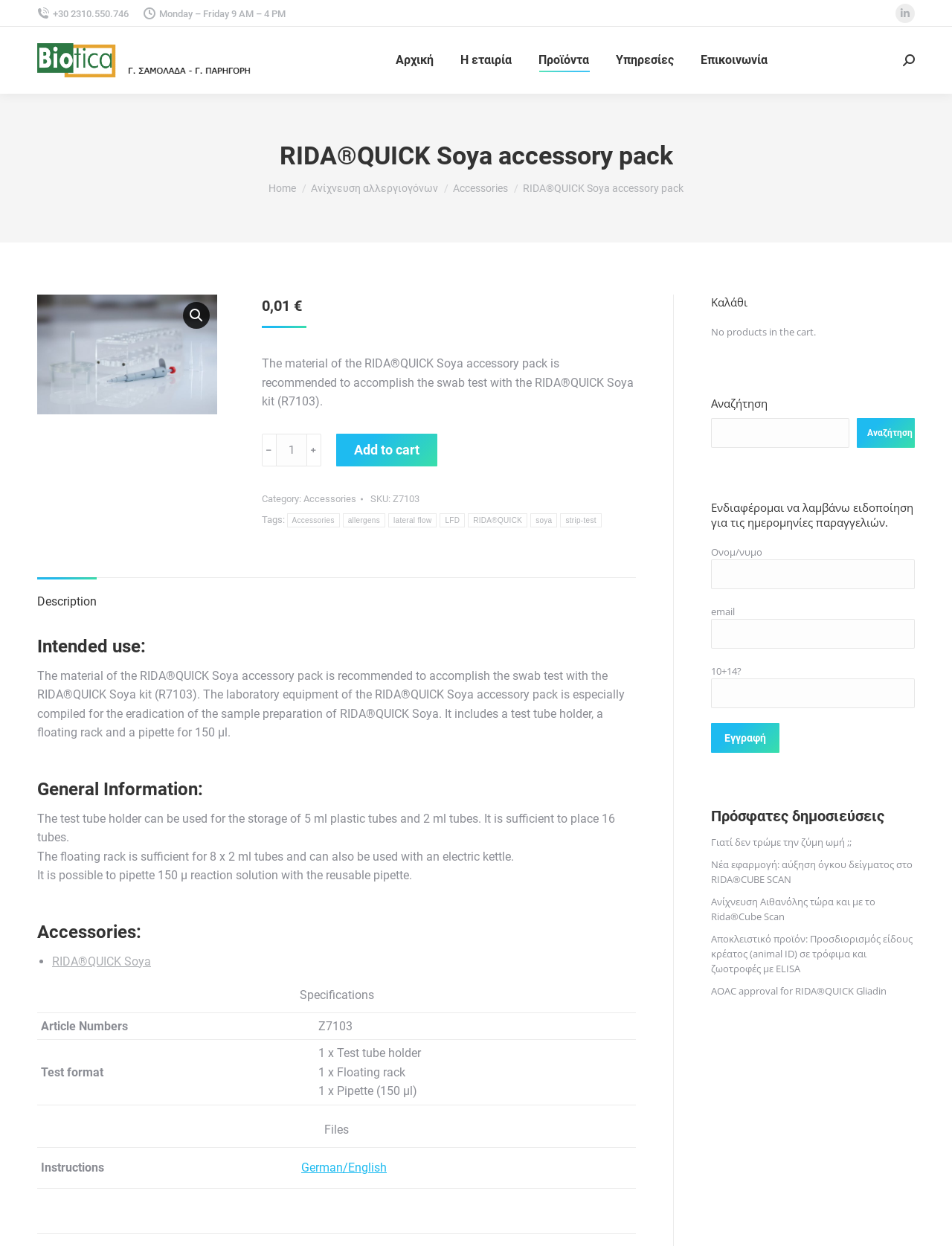Provide the bounding box coordinates of the UI element this sentence describes: "RIDA®QUICK Soya".

[0.055, 0.766, 0.159, 0.777]